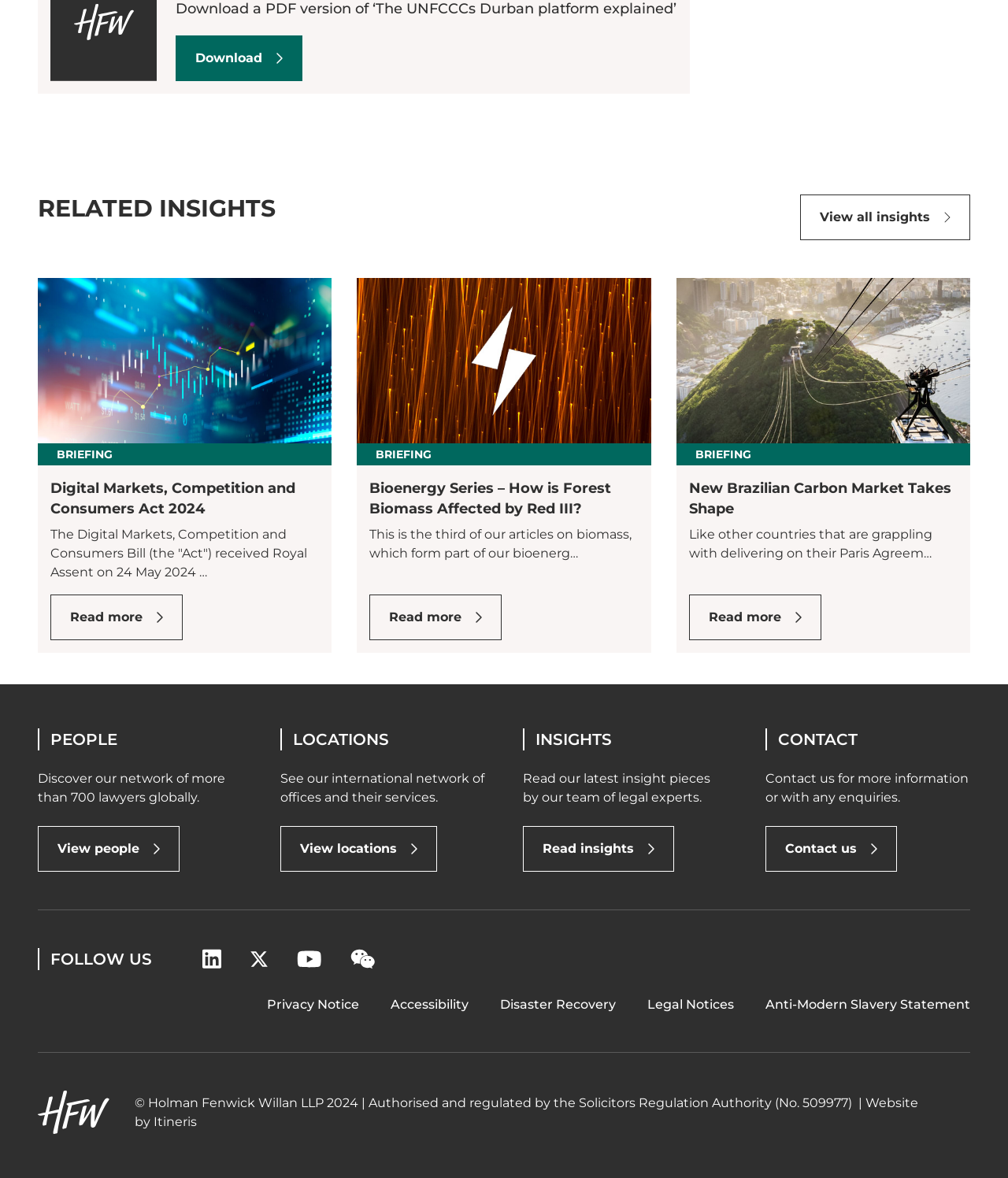Indicate the bounding box coordinates of the element that needs to be clicked to satisfy the following instruction: "Contact us". The coordinates should be four float numbers between 0 and 1, i.e., [left, top, right, bottom].

[0.759, 0.701, 0.89, 0.74]